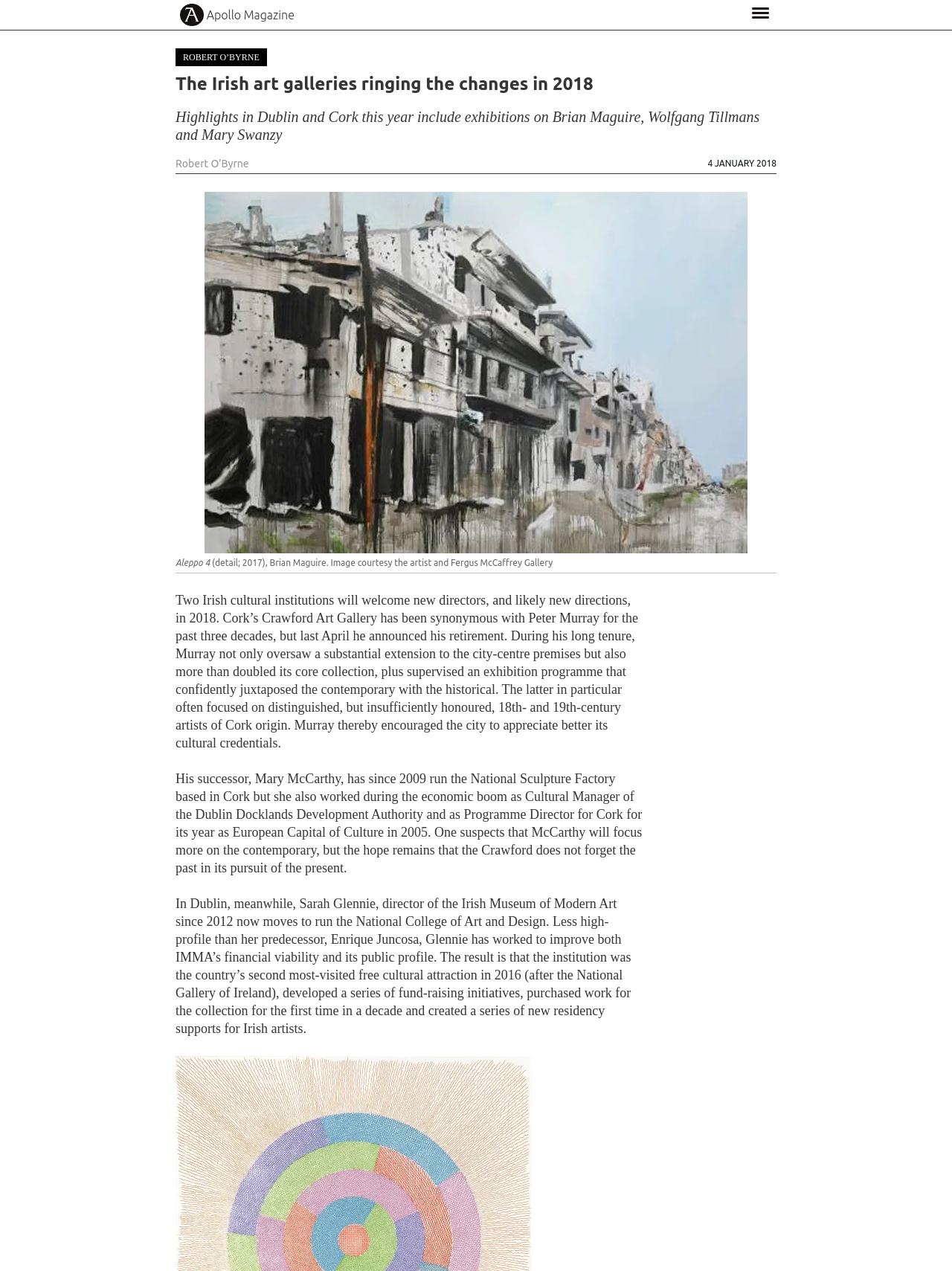Extract the bounding box coordinates for the described element: "parent_node: Apollo Magazine". The coordinates should be represented as four float numbers between 0 and 1: [left, top, right, bottom].

[0.189, 0.003, 0.214, 0.02]